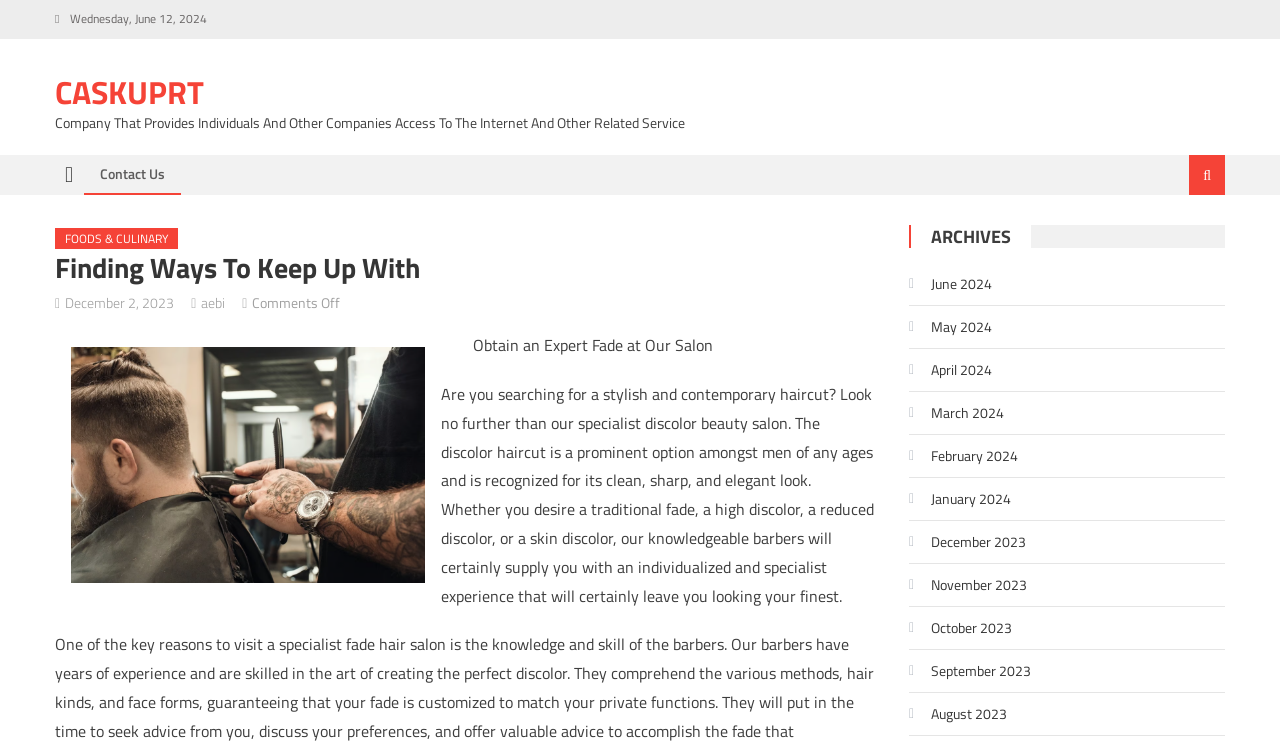Elaborate on the information and visuals displayed on the webpage.

The webpage appears to be a blog or news website, with a focus on food and culinary topics. At the top of the page, there is a header section that displays the title "Finding Ways To Keep Up With – Caskuprt" and a link to the company's name, "CASKUPRT", which provides internet and related services. Below this, there is a brief description of the company.

To the right of the company description, there is a small icon () and a link to "Contact Us". On the opposite side of the page, there is a search icon ().

The main content of the page is divided into two sections. On the left, there is a list of archived posts, organized by month, with links to each month from June 2024 to August 2023.

On the right, there is a featured post with a heading "Finding Ways To Keep Up With" and a date "December 2, 2023". Below this, there is a brief summary of the post, which appears to be about a salon offering expert fade haircuts. The post includes an image and a block of text that describes the services offered by the salon.

Above the featured post, there is a link to a category called "FOODS & CULINARY", which suggests that the website may have other posts related to food and culinary topics.